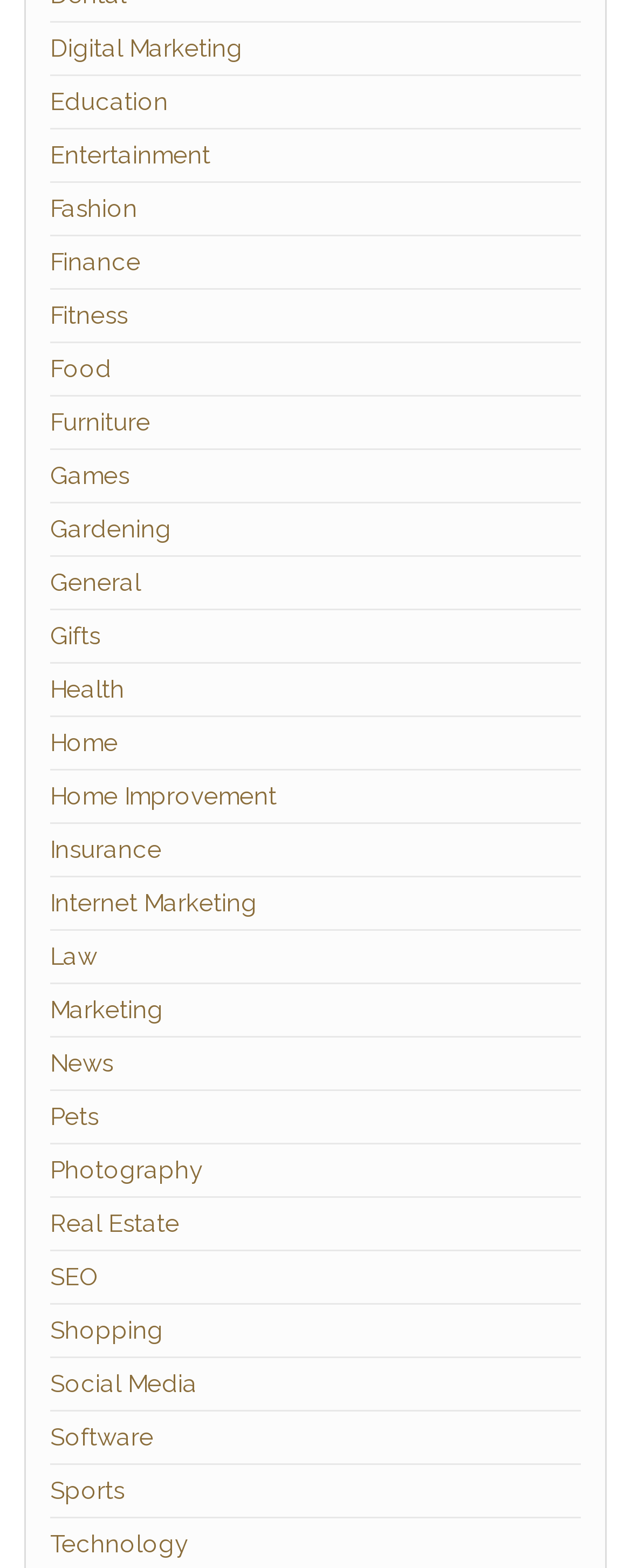Identify the bounding box coordinates of the clickable section necessary to follow the following instruction: "Learn about Technology". The coordinates should be presented as four float numbers from 0 to 1, i.e., [left, top, right, bottom].

[0.079, 0.975, 0.297, 0.994]